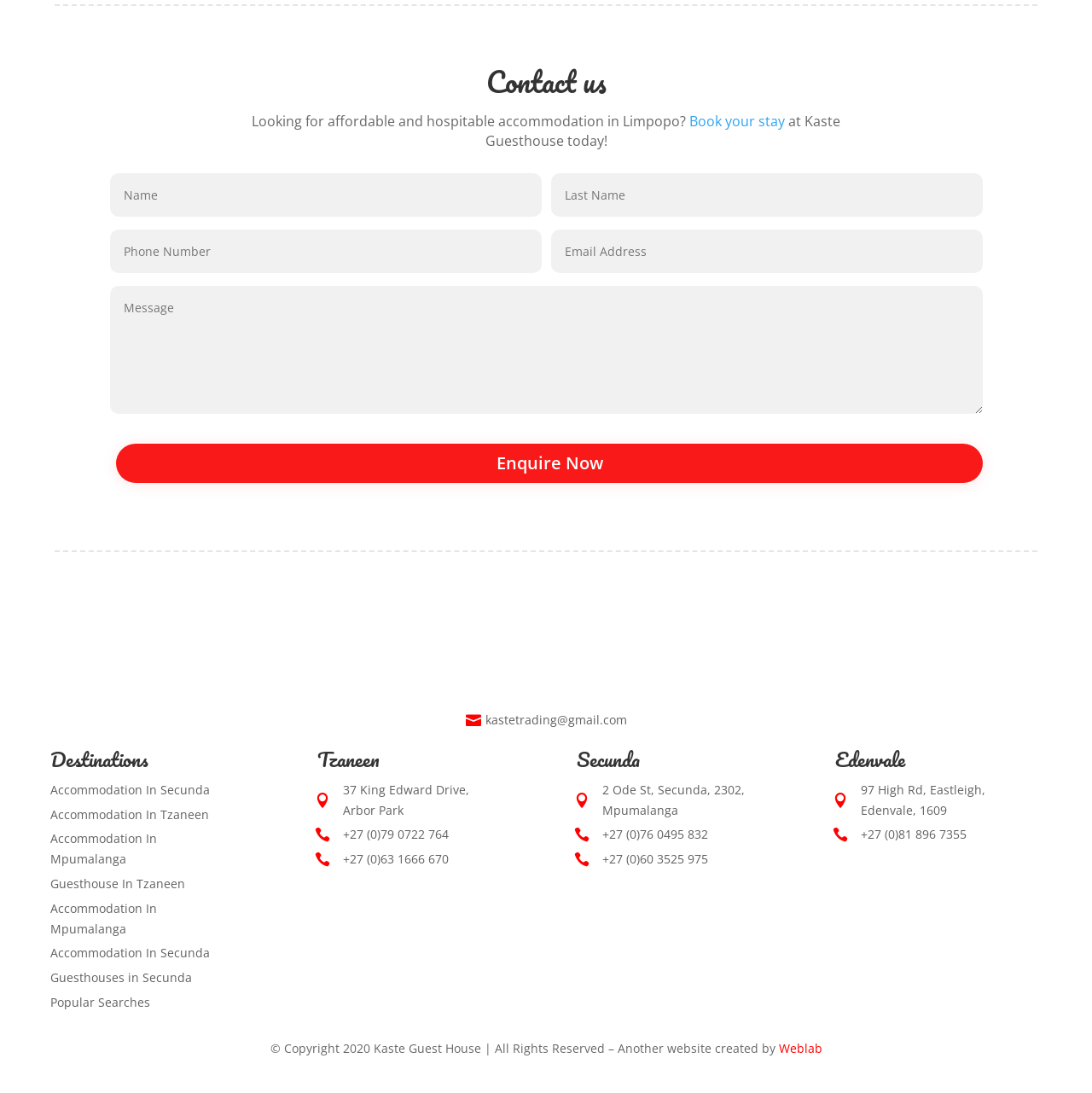Please indicate the bounding box coordinates for the clickable area to complete the following task: "Click on 'Book your stay'". The coordinates should be specified as four float numbers between 0 and 1, i.e., [left, top, right, bottom].

[0.631, 0.102, 0.719, 0.119]